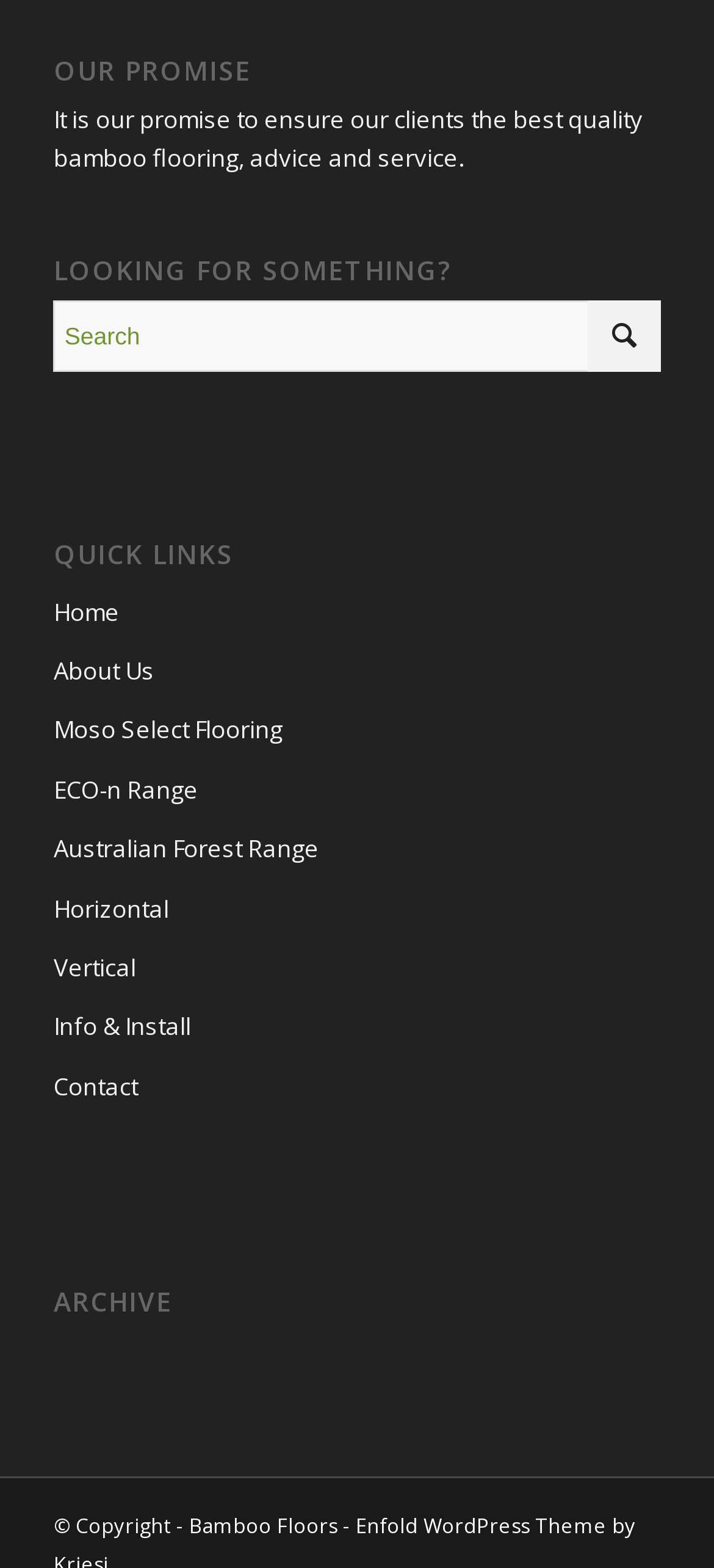Please pinpoint the bounding box coordinates for the region I should click to adhere to this instruction: "Click on the search button".

[0.822, 0.19, 0.925, 0.238]